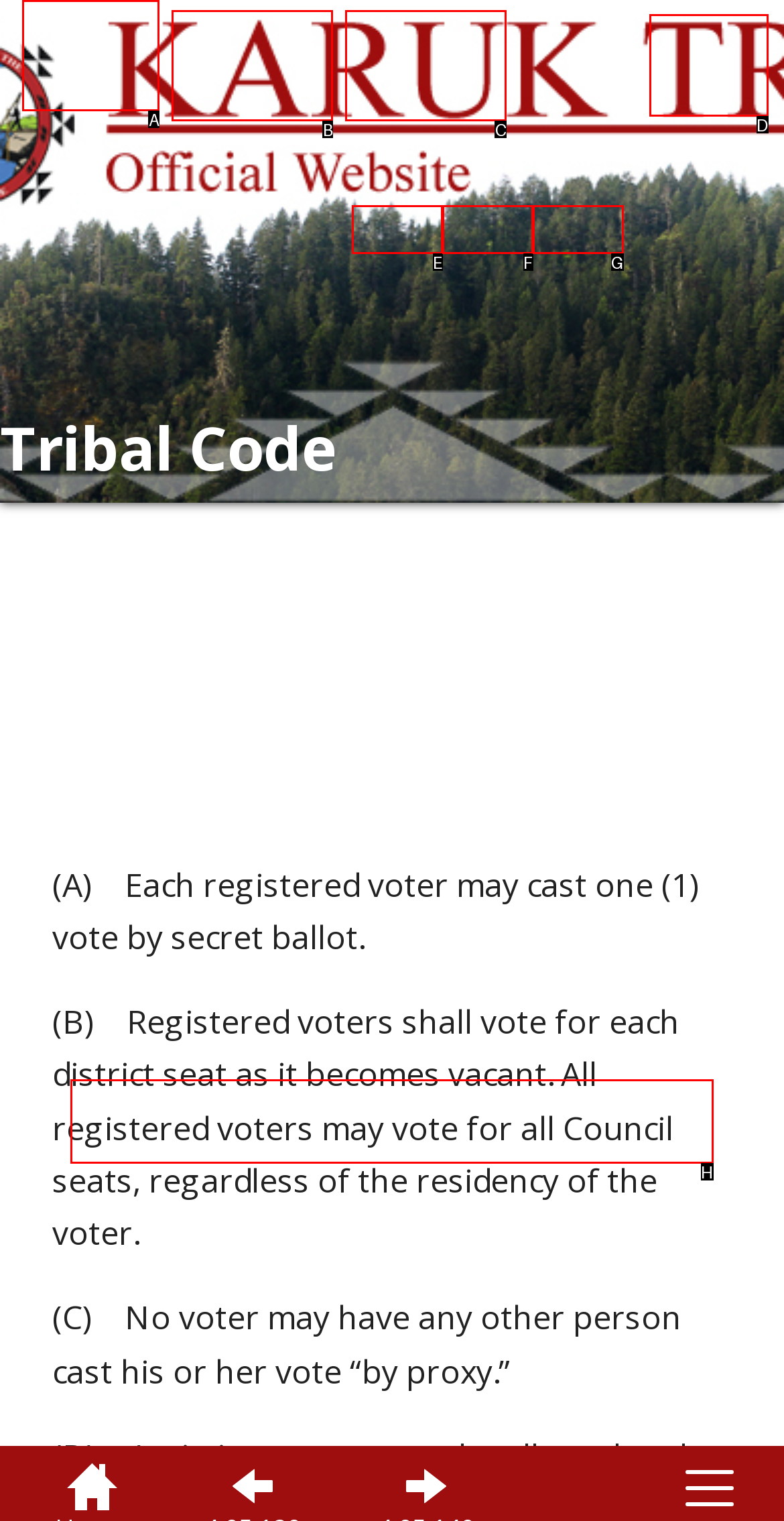Identify which lettered option completes the task: Search for something. Provide the letter of the correct choice.

None